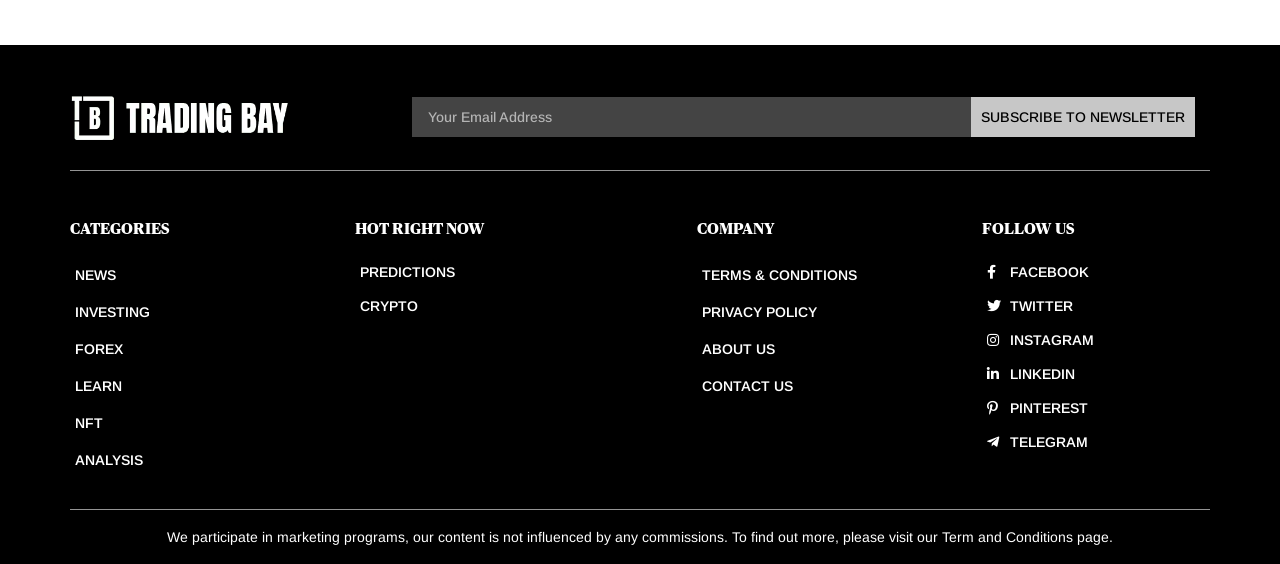Find the bounding box coordinates of the element I should click to carry out the following instruction: "Read TERMS & CONDITIONS".

[0.545, 0.455, 0.673, 0.521]